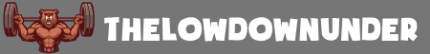What is the subject lifting?
Provide a fully detailed and comprehensive answer to the question.

According to the caption, the logo features a strong, muscular bear lifting a barbell, symbolizing strength and vigor, which implies that the subject, the bear, is lifting a barbell.